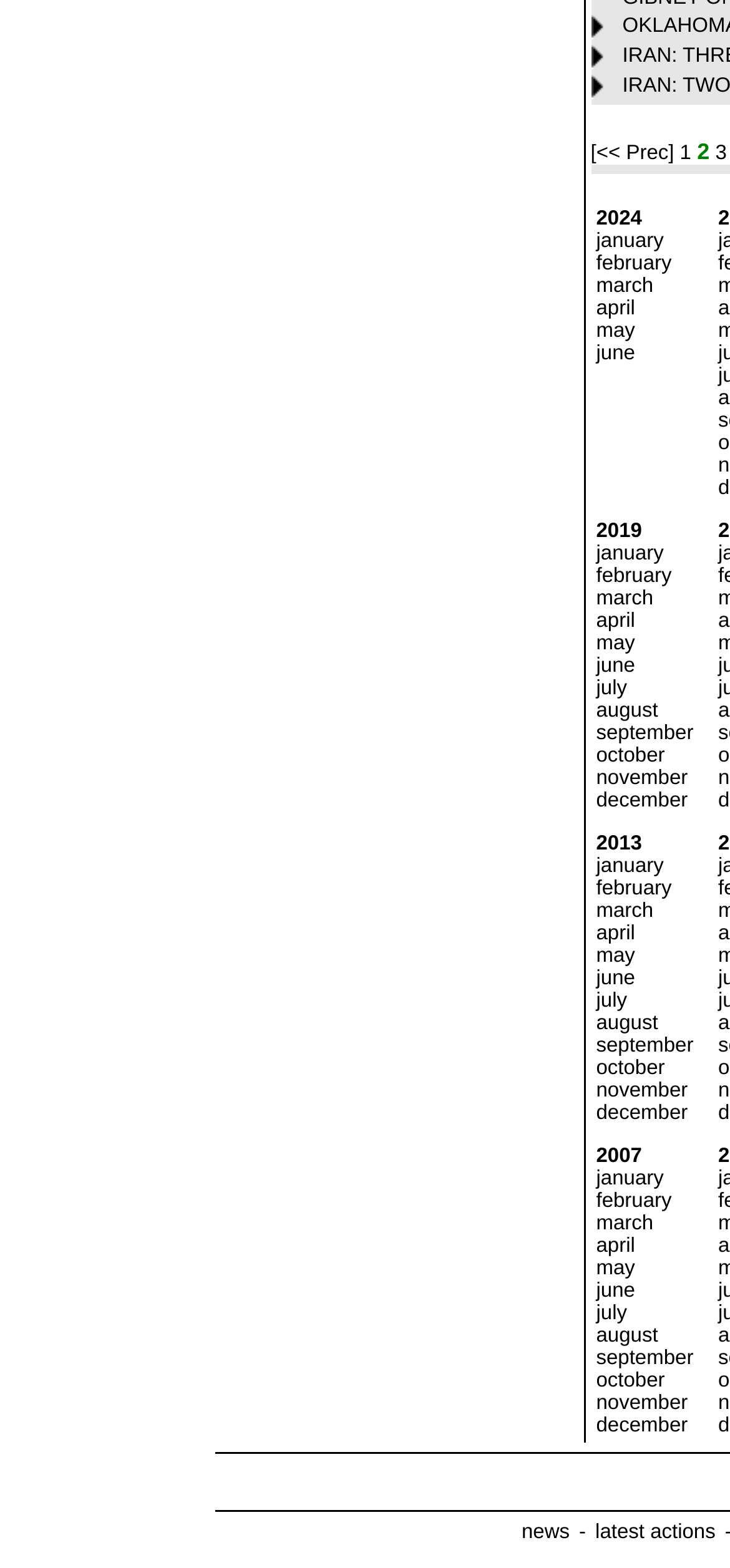Identify the bounding box coordinates for the UI element described as follows: "november". Ensure the coordinates are four float numbers between 0 and 1, formatted as [left, top, right, bottom].

[0.817, 0.689, 0.942, 0.703]